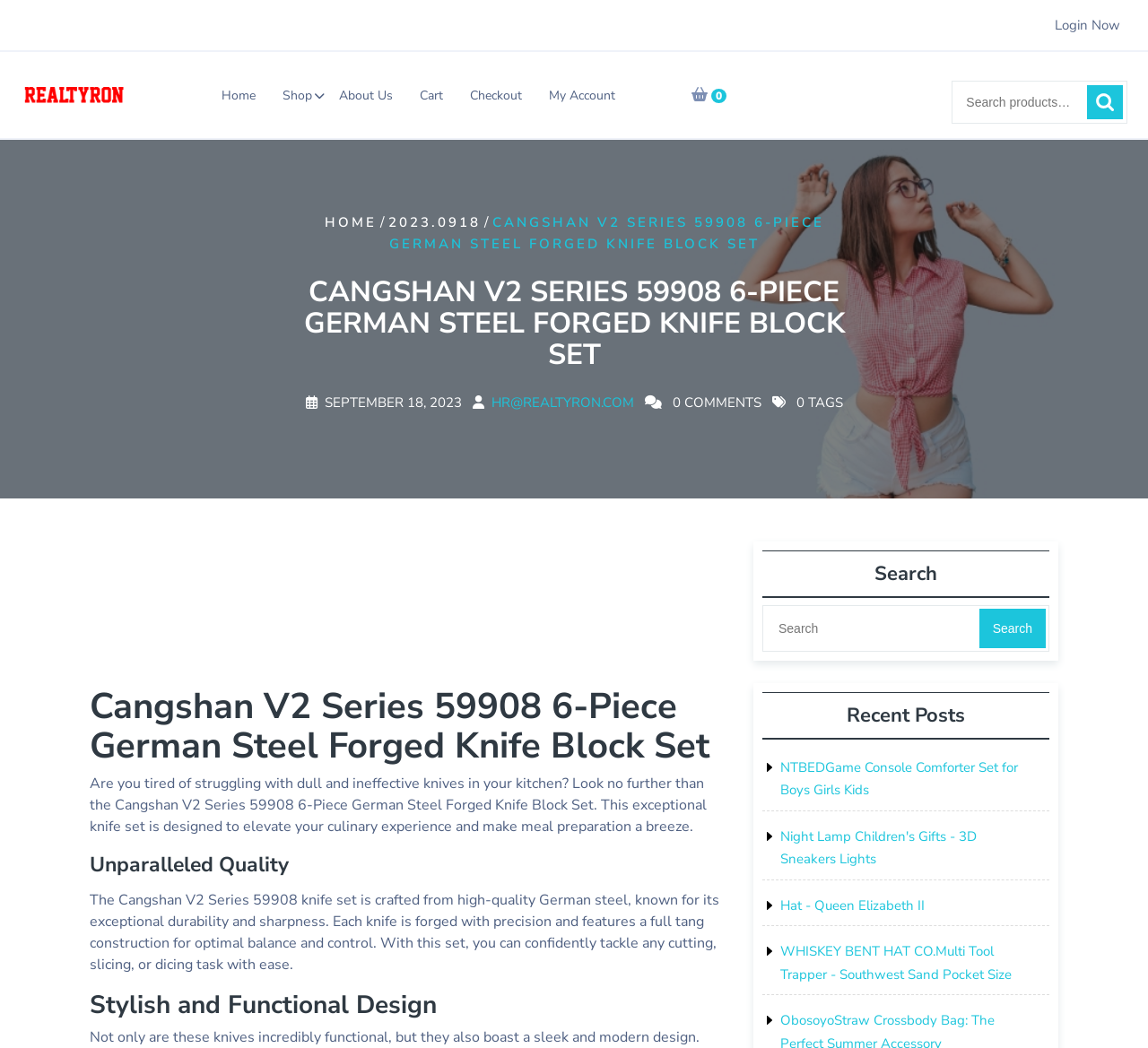Please specify the bounding box coordinates of the element that should be clicked to execute the given instruction: 'View the 'About Us' page'. Ensure the coordinates are four float numbers between 0 and 1, expressed as [left, top, right, bottom].

[0.285, 0.075, 0.352, 0.107]